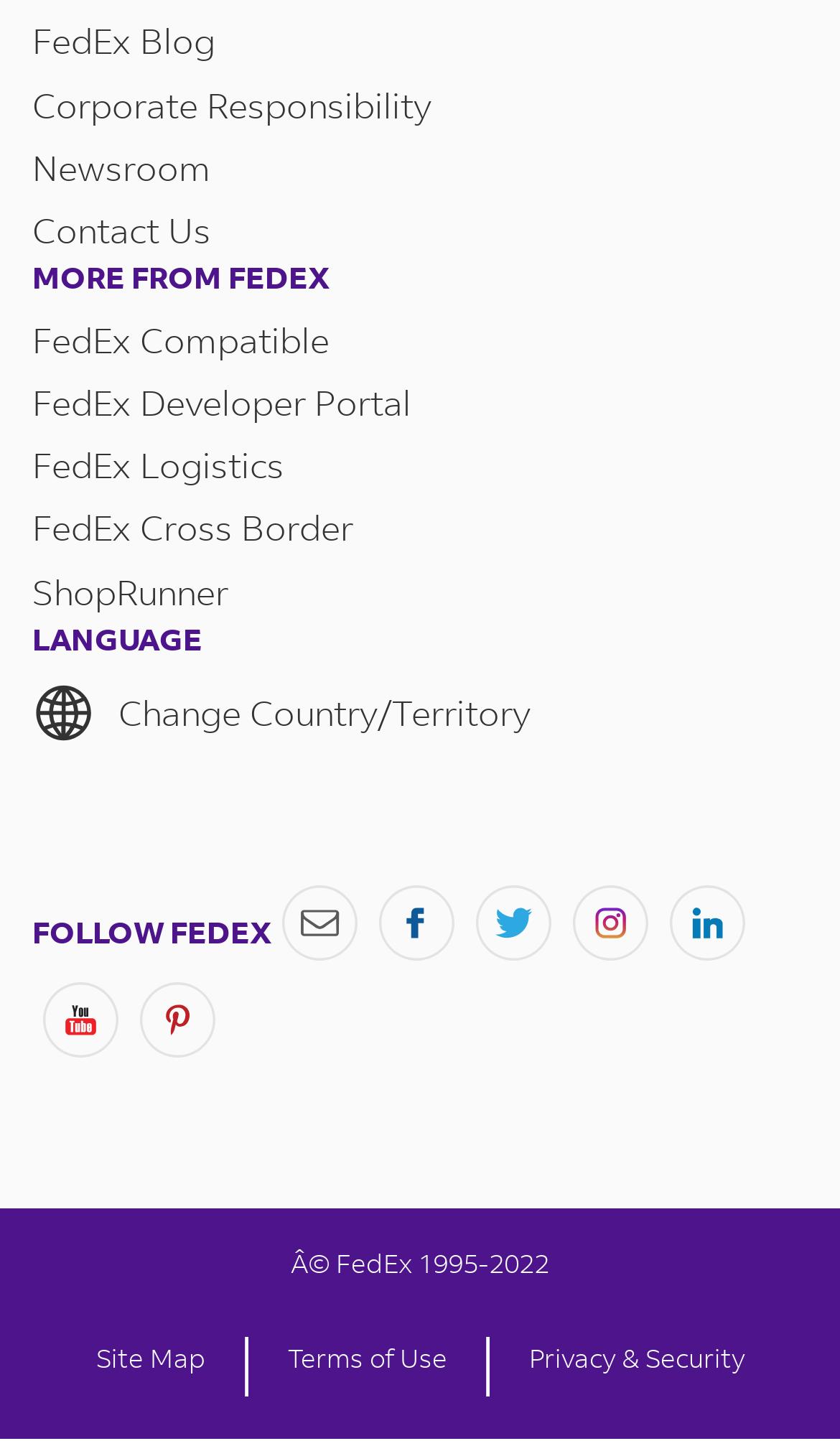Provide the bounding box coordinates for the area that should be clicked to complete the instruction: "Follow FedEx on Facebook".

[0.451, 0.614, 0.541, 0.666]